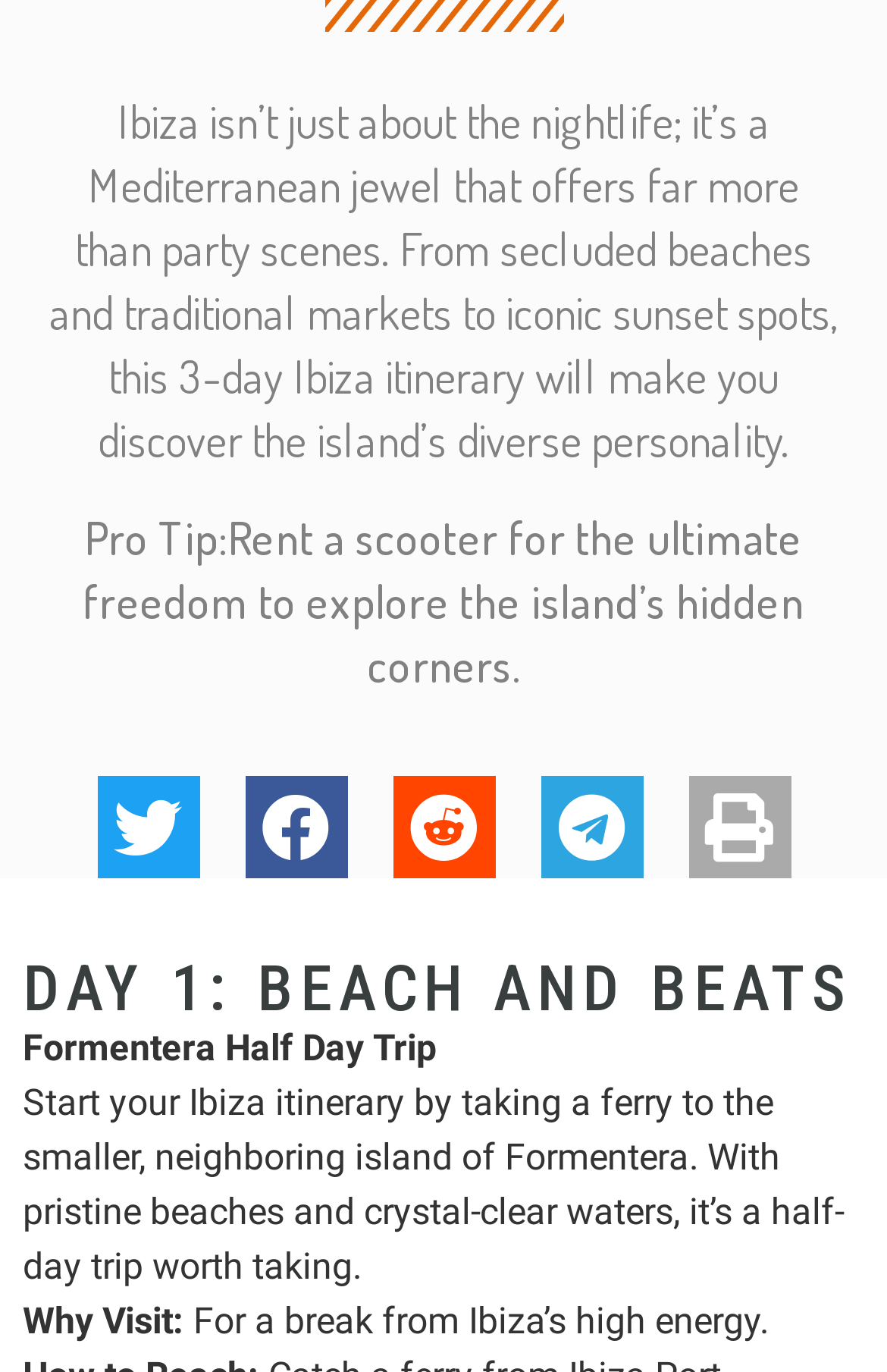Give a concise answer using only one word or phrase for this question:
How many days does the Ibiza itinerary cover?

3